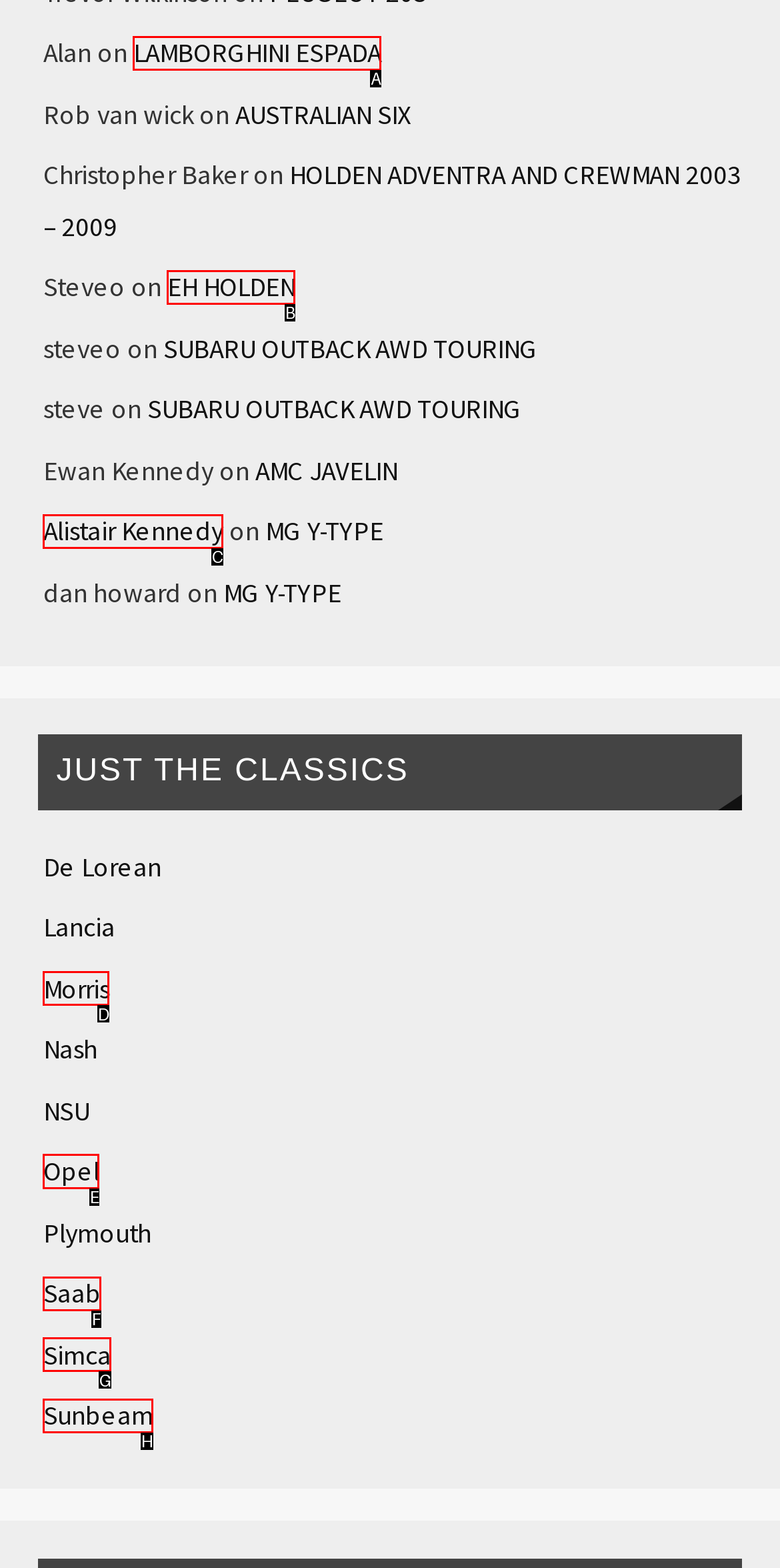Which option should be clicked to execute the following task: View the page of Opel? Respond with the letter of the selected option.

E